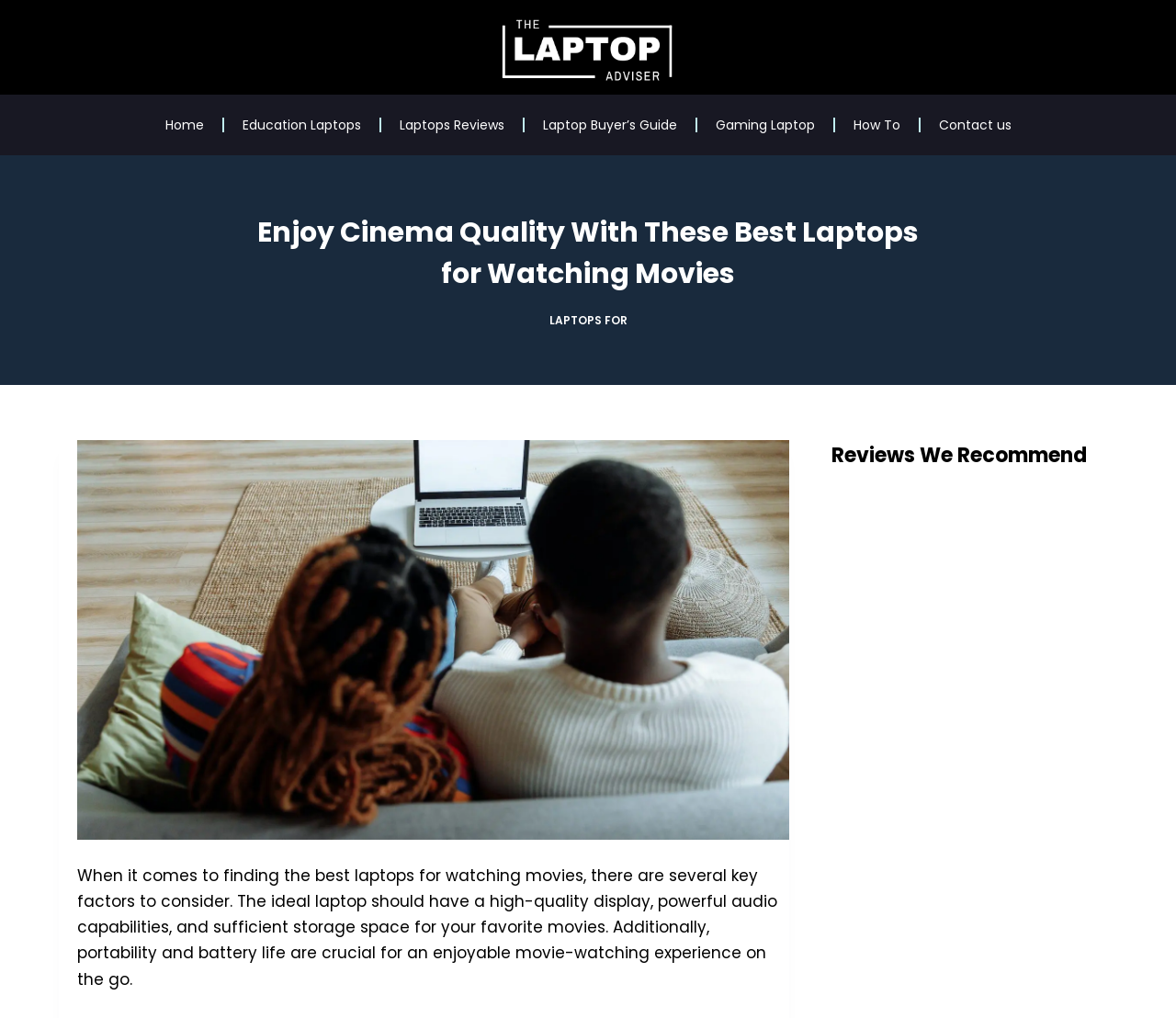Offer an extensive depiction of the webpage and its key elements.

The webpage is about finding the best laptops for watching movies. At the top left corner, there is a "Skip to content" link. Below it, there is a navigation menu with links to "Home", "Education Laptops", "Laptops Reviews", "Laptop Buyer's Guide", "Gaming Laptop", "How To", and "Contact us". 

The main content area has a header with the title "Enjoy Cinema Quality With These Best Laptops for Watching Movies". Below the title, there is a link "LAPTOPS FOR" and an image related to the best laptops for watching movies, which takes up most of the width of the page. 

To the right of the image, there is a paragraph of text that explains the key factors to consider when finding the best laptops for watching movies, including high-quality display, powerful audio capabilities, sufficient storage space, portability, and battery life. 

Below the image and the paragraph, there is a heading "Reviews We Recommend", which suggests that the webpage will provide reviews or recommendations for laptops suitable for watching movies.